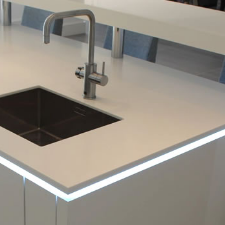What color is the kitchen worktop?
Using the image, give a concise answer in the form of a single word or short phrase.

White